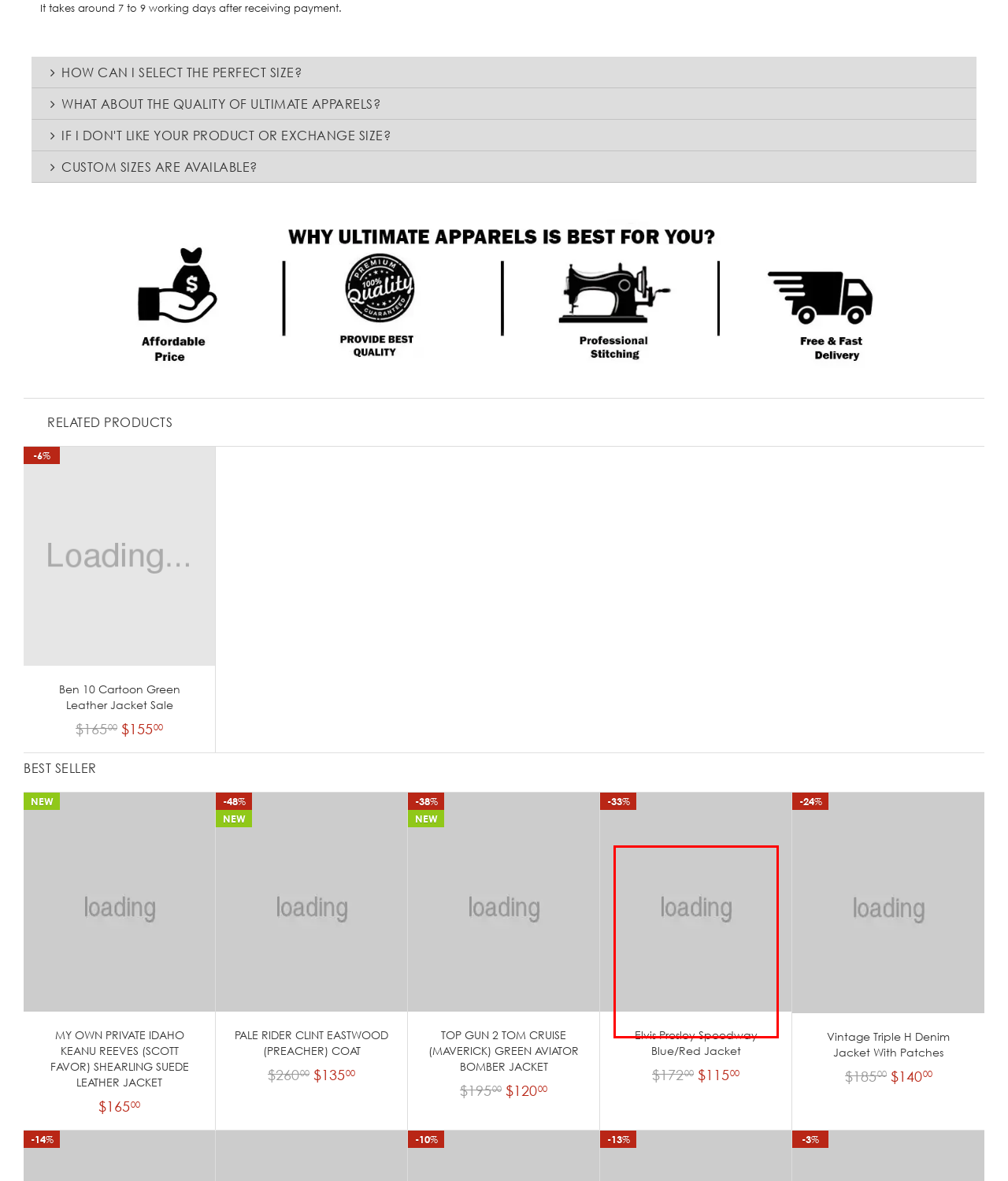Given a screenshot of a webpage with a red bounding box, please identify and retrieve the text inside the red rectangle.

Speedway Elvis Presley (Steve Grayson) Jacket Introduction Aren’t we just fed up with the same black and brown jackets? Be it any place, everyone is just dressed up in same black or brown attire...